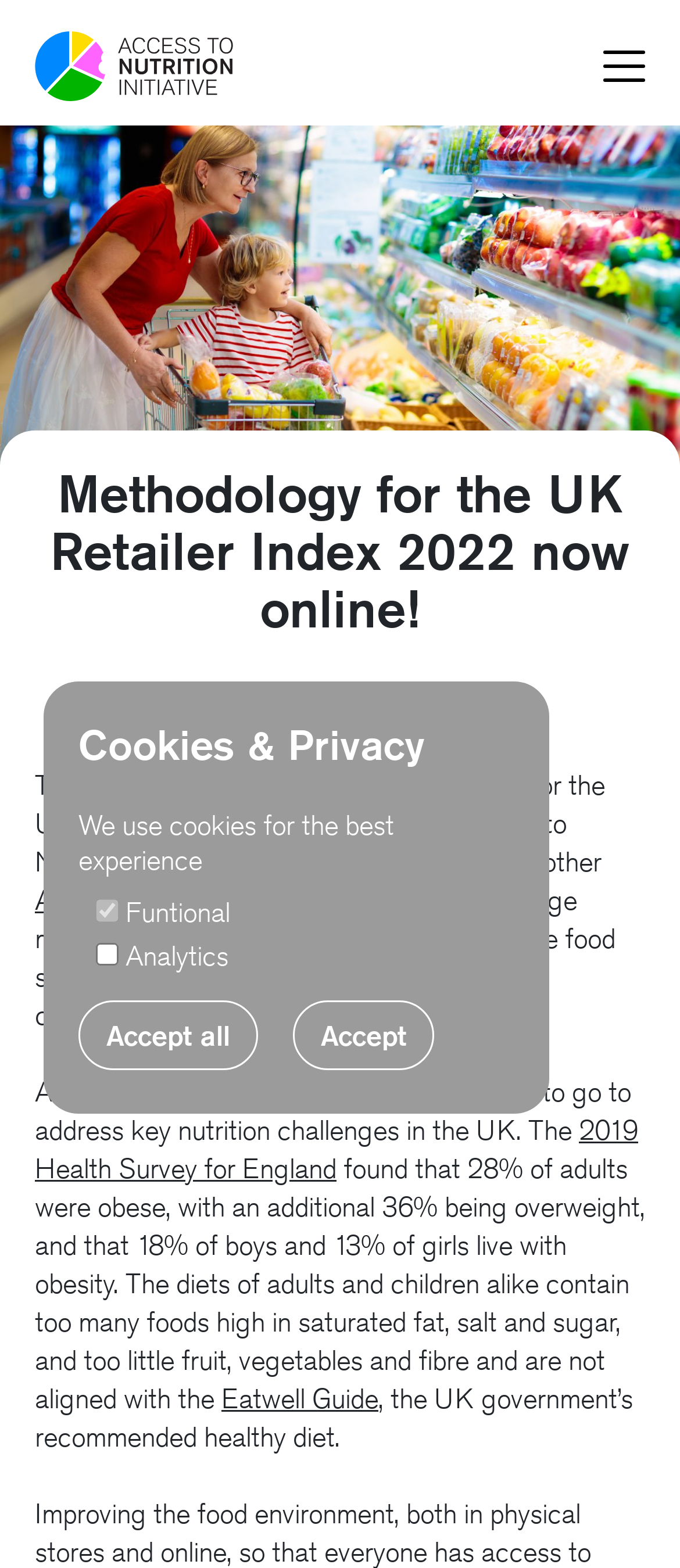What is the name of the guide recommended by the UK government?
Provide a detailed answer to the question using information from the image.

I found this information by looking at the link element that says 'Eatwell Guide' which is located at the bottom of the webpage.